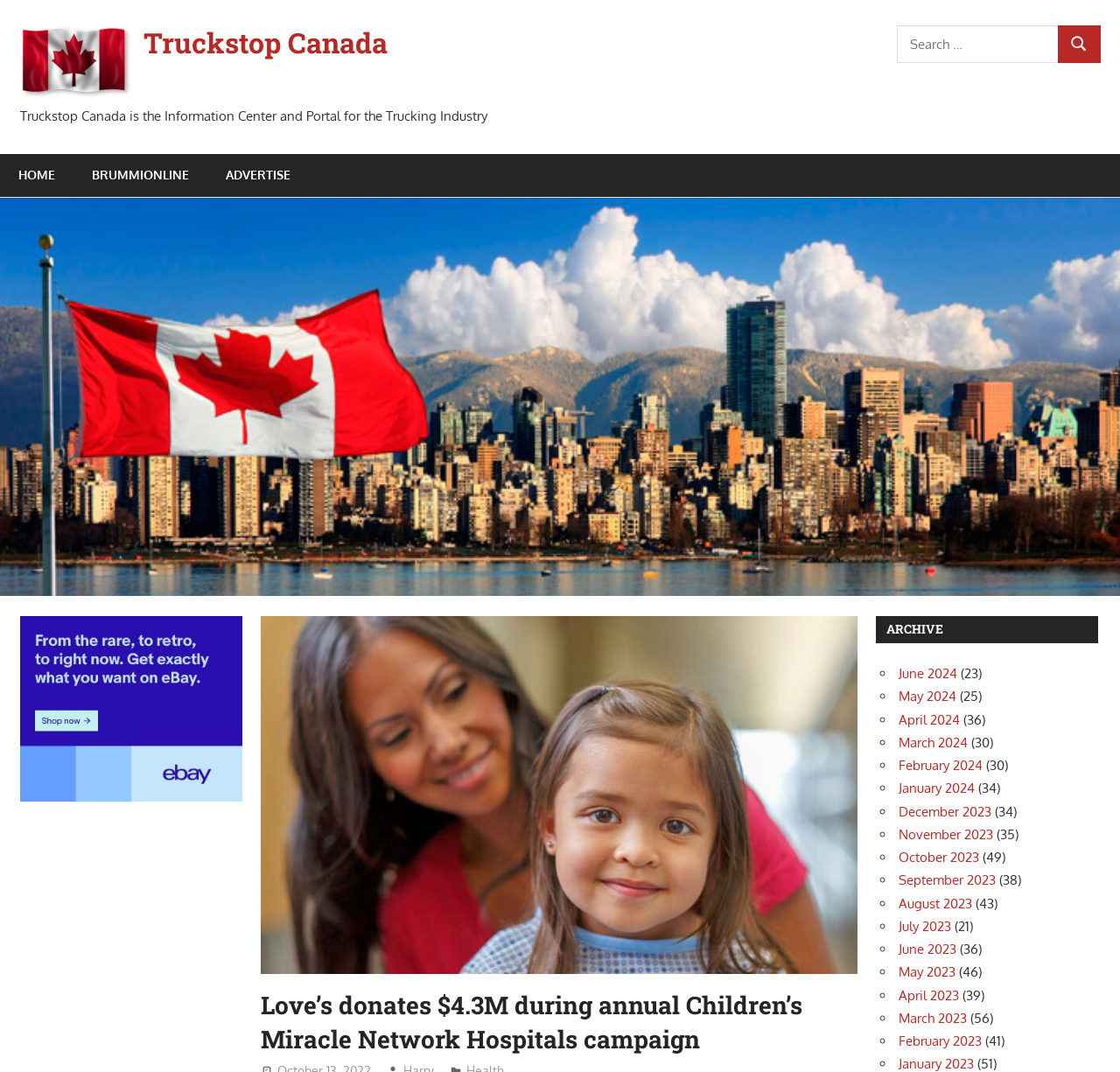Please determine the bounding box coordinates of the element to click in order to execute the following instruction: "Go to the home page". The coordinates should be four float numbers between 0 and 1, specified as [left, top, right, bottom].

[0.0, 0.143, 0.066, 0.184]